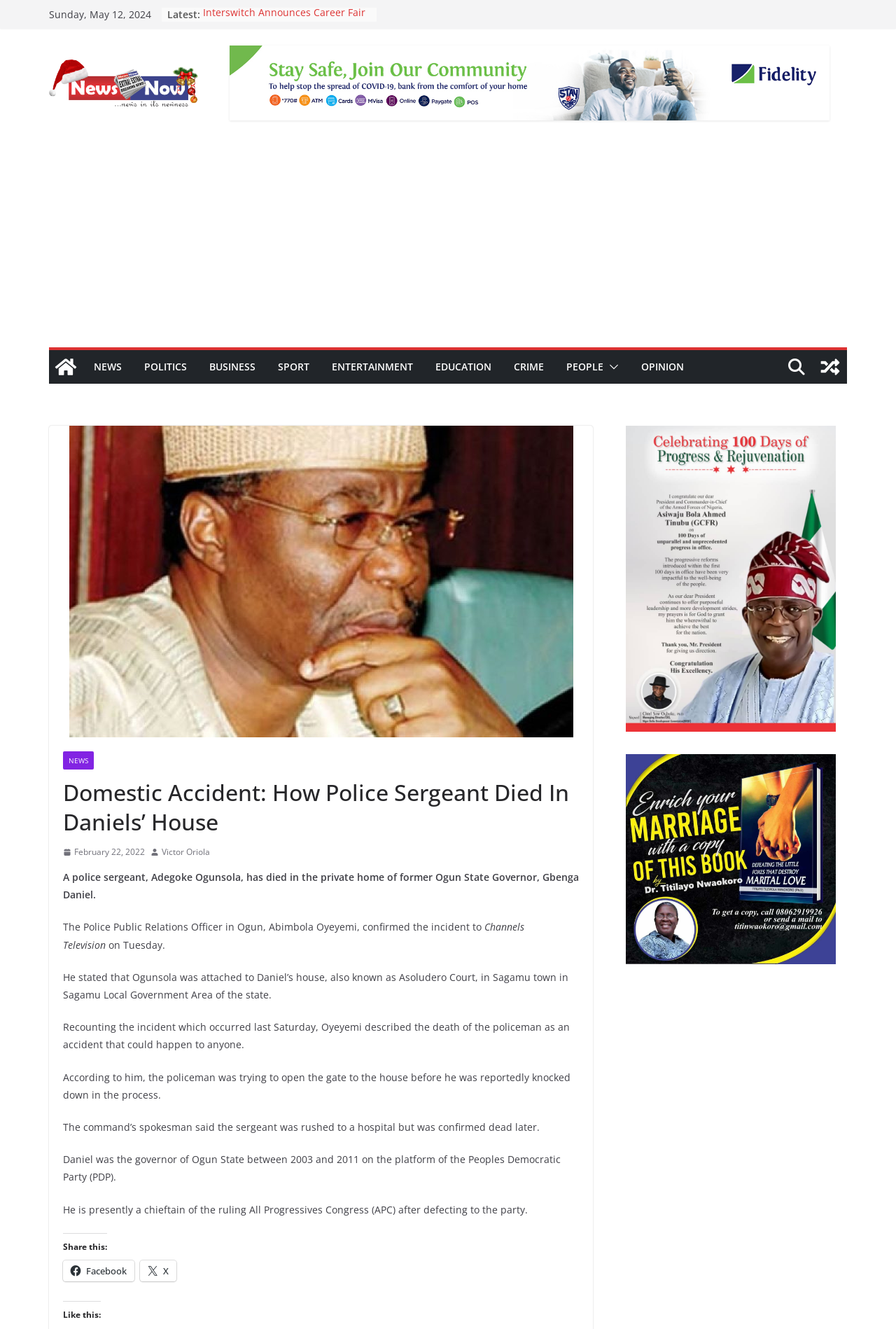Please identify and generate the text content of the webpage's main heading.

Domestic Accident: How Police Sergeant Died In Daniels’ House 